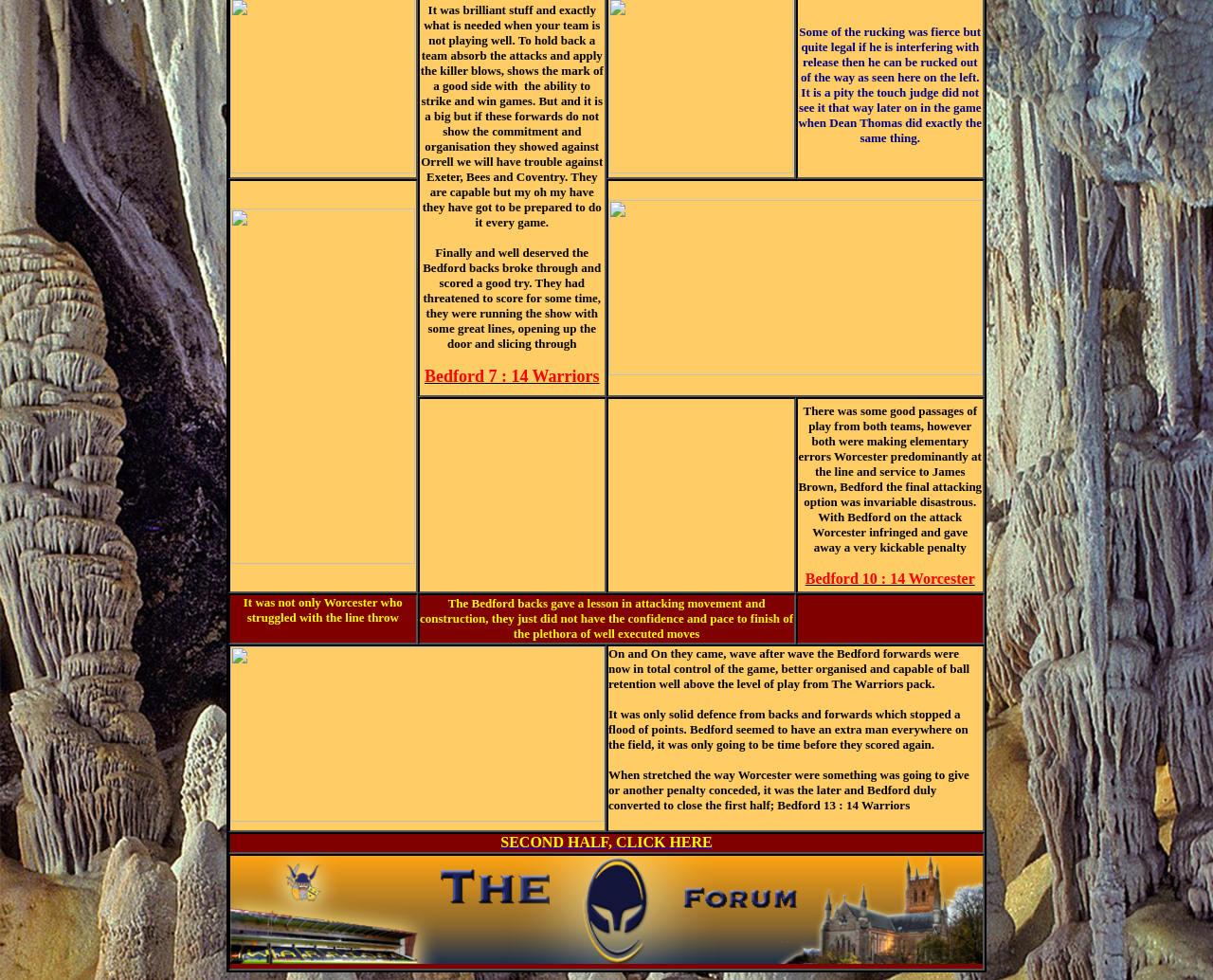Reply to the question with a brief word or phrase: What happens when you click on 'SECOND HALF, CLICK HERE'?

Loads second half report